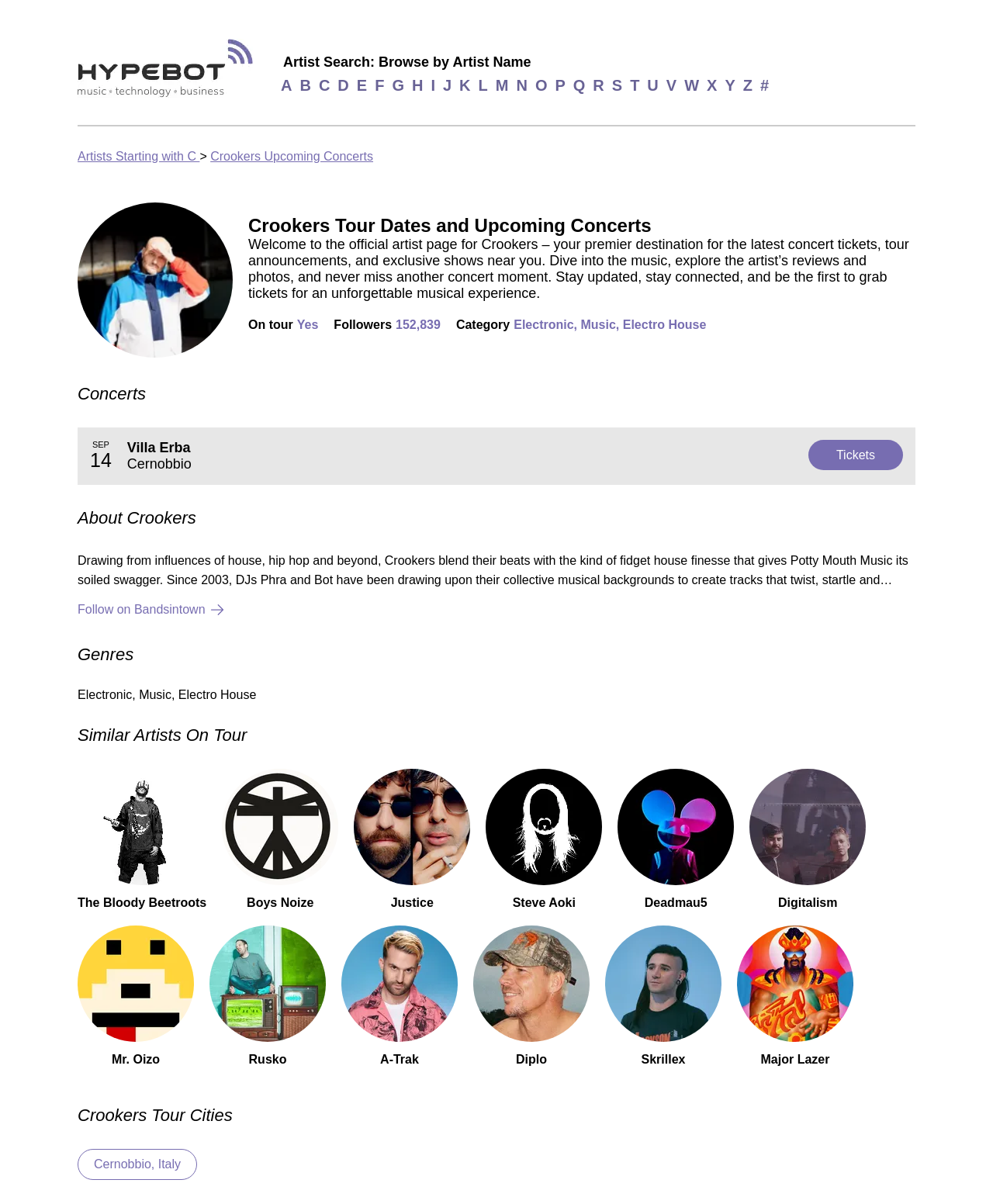What is the artist's name?
Please provide a detailed and thorough answer to the question.

The artist's name is mentioned in the heading 'Crookers Tour Dates and Upcoming Concerts' and also in the 'About Crookers' section, which provides a brief biography of the artist.